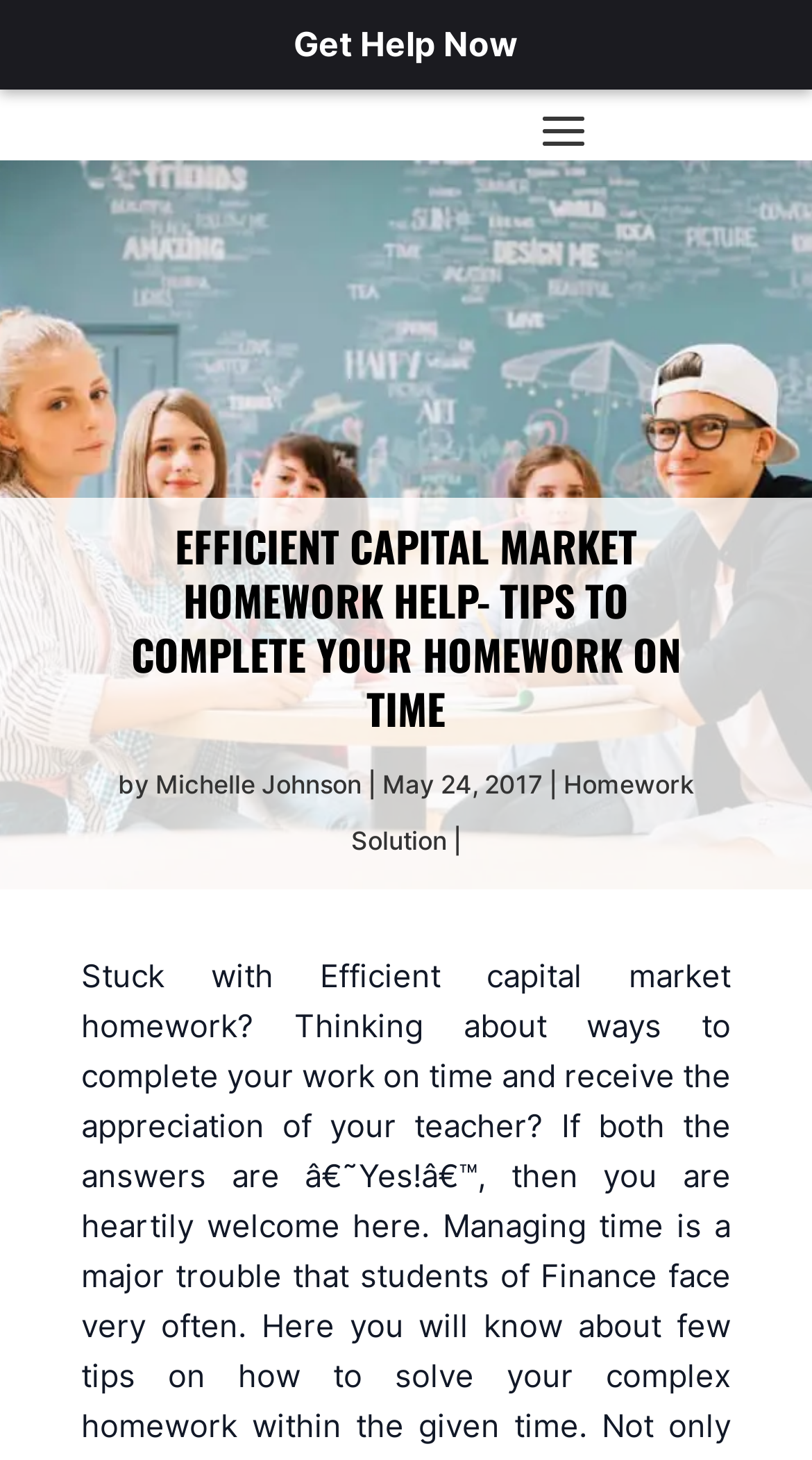Please find the bounding box for the following UI element description. Provide the coordinates in (top-left x, top-left y, bottom-right x, bottom-right y) format, with values between 0 and 1: Get Help Now

[0.0, 0.0, 1.0, 0.062]